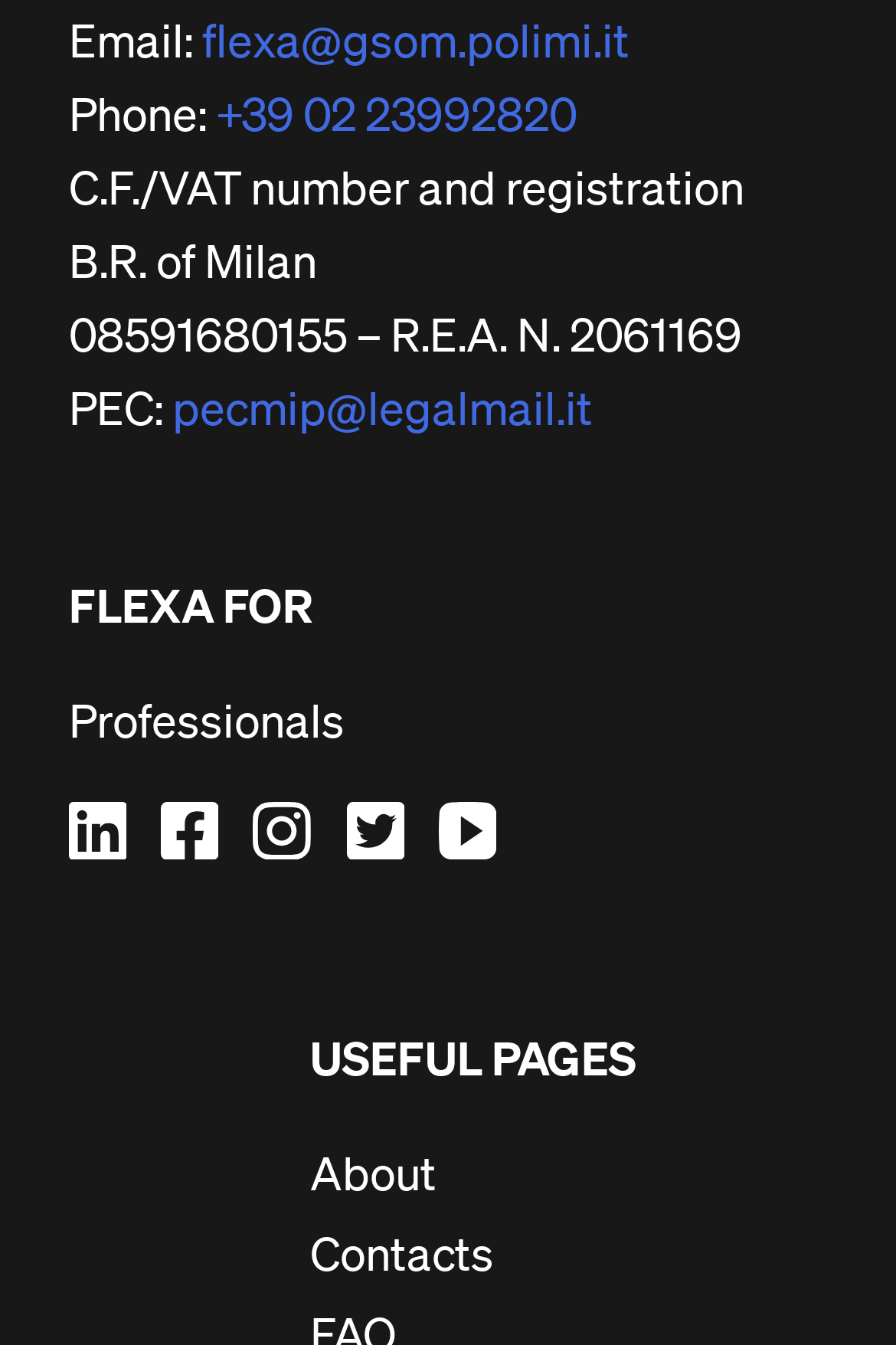What is the registration number?
Respond with a short answer, either a single word or a phrase, based on the image.

08591680155